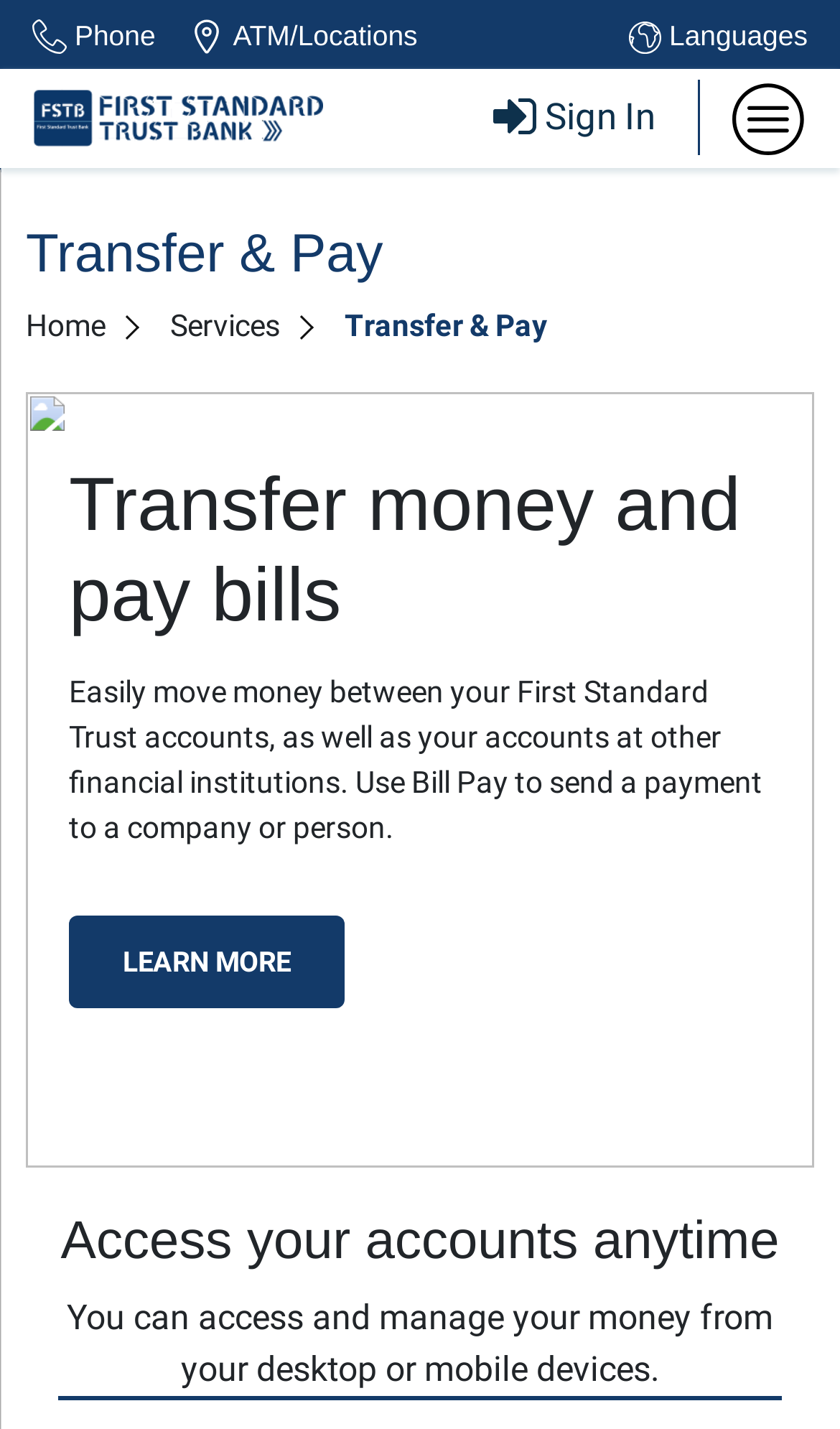Determine the main heading of the webpage and generate its text.

Transfer & Pay